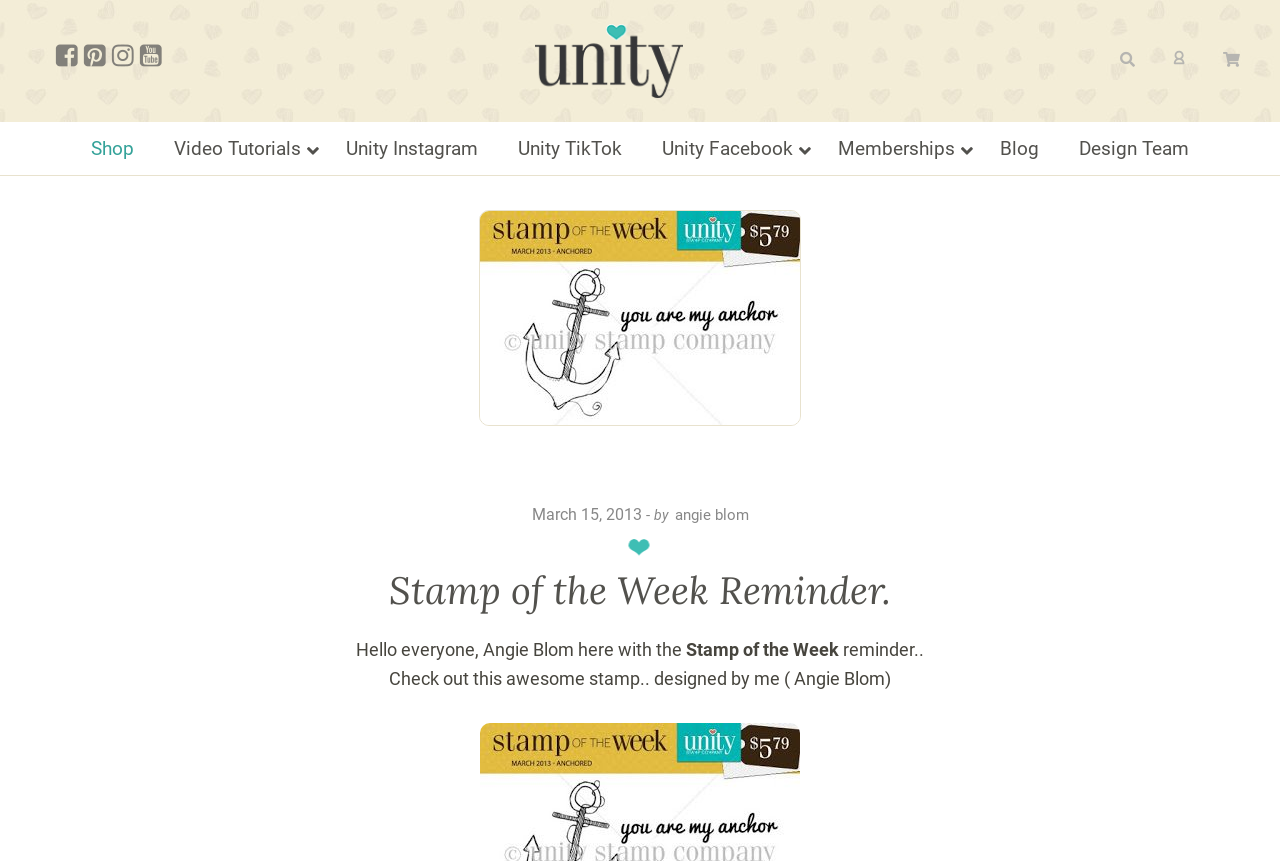Based on the image, please elaborate on the answer to the following question:
What social media platforms are linked on this webpage?

The social media platforms linked on this webpage are Facebook, Pinterest, Instagram, and YouTube, which are mentioned in the link elements as 'facebook', 'pintrest', 'instagram', and 'youtube' respectively.